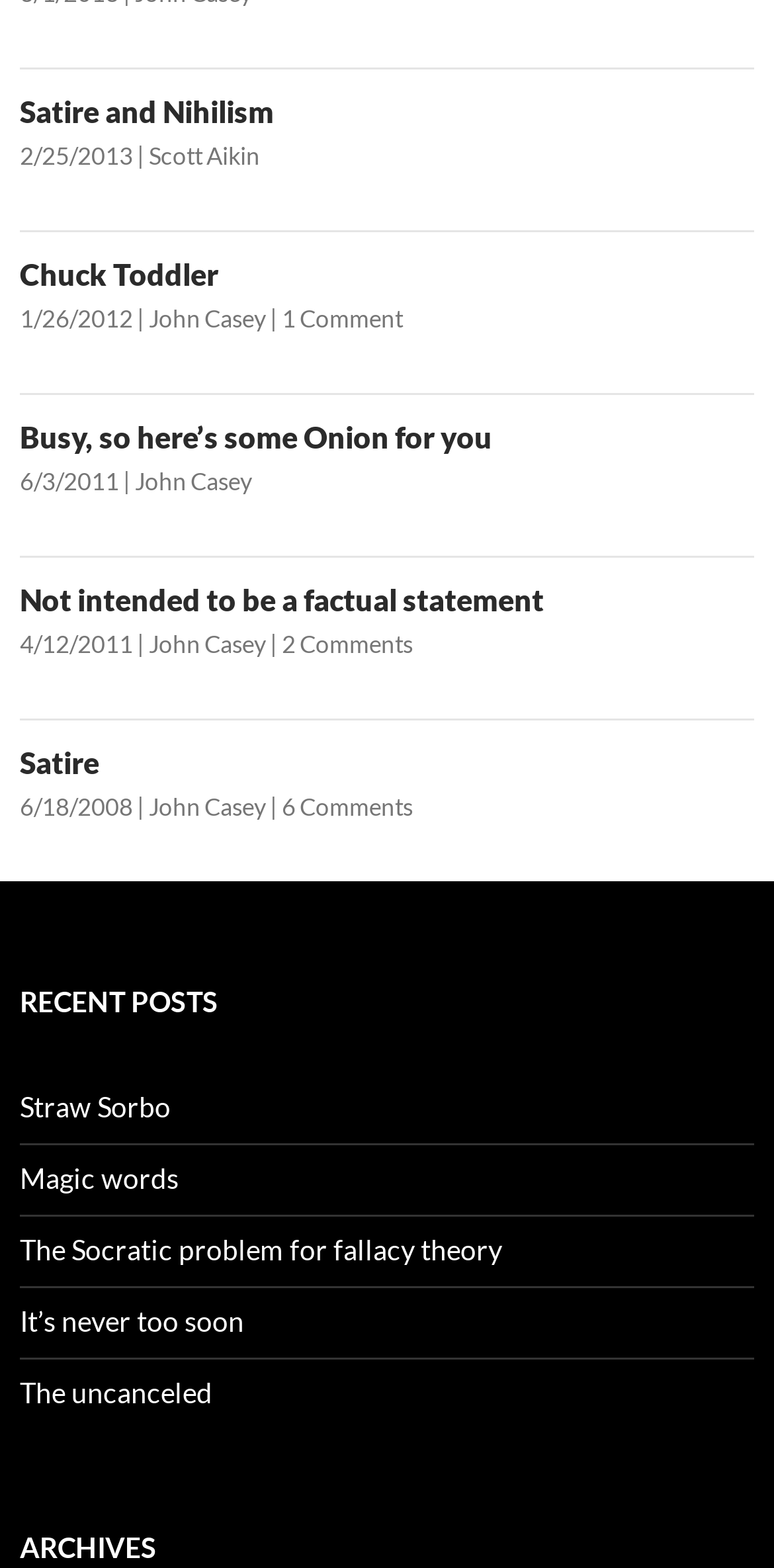Identify the bounding box coordinates for the UI element described as: "It’s never too soon". The coordinates should be provided as four floats between 0 and 1: [left, top, right, bottom].

[0.026, 0.832, 0.315, 0.853]